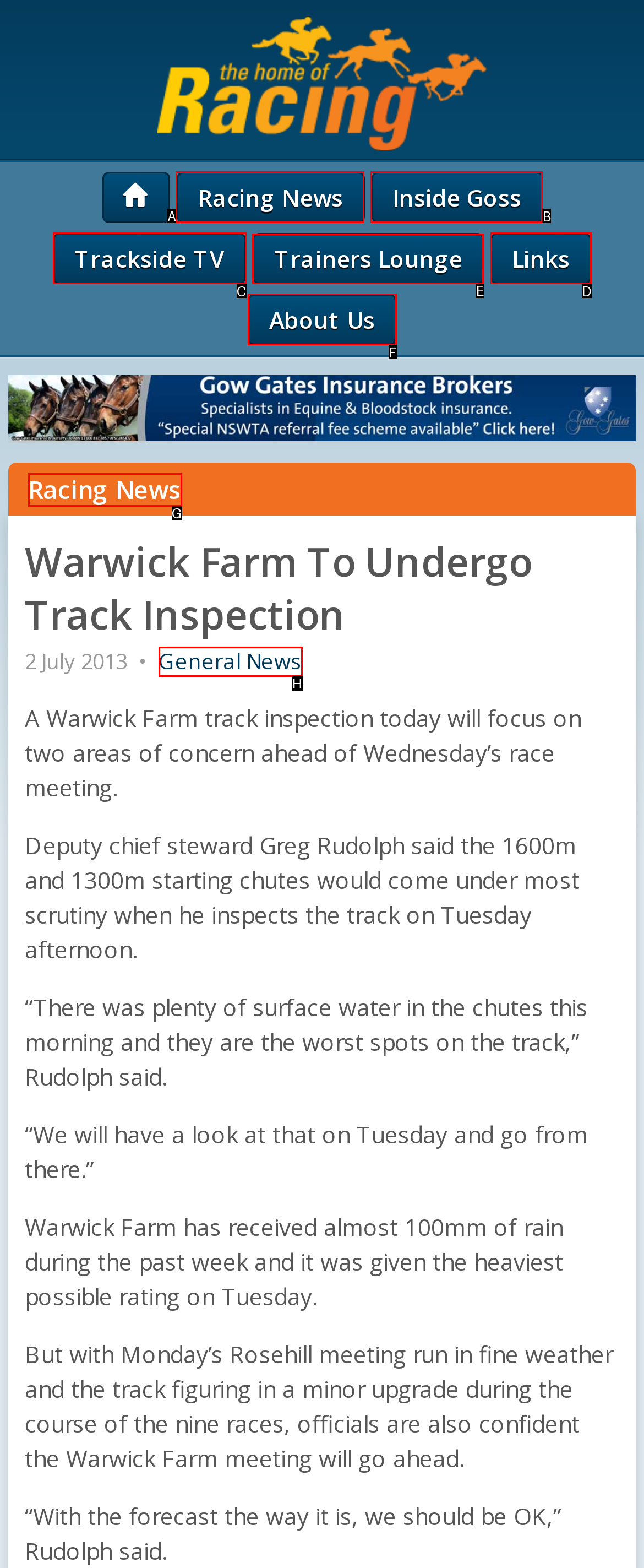Which lettered option should be clicked to achieve the task: visit trainers lounge? Choose from the given choices.

E